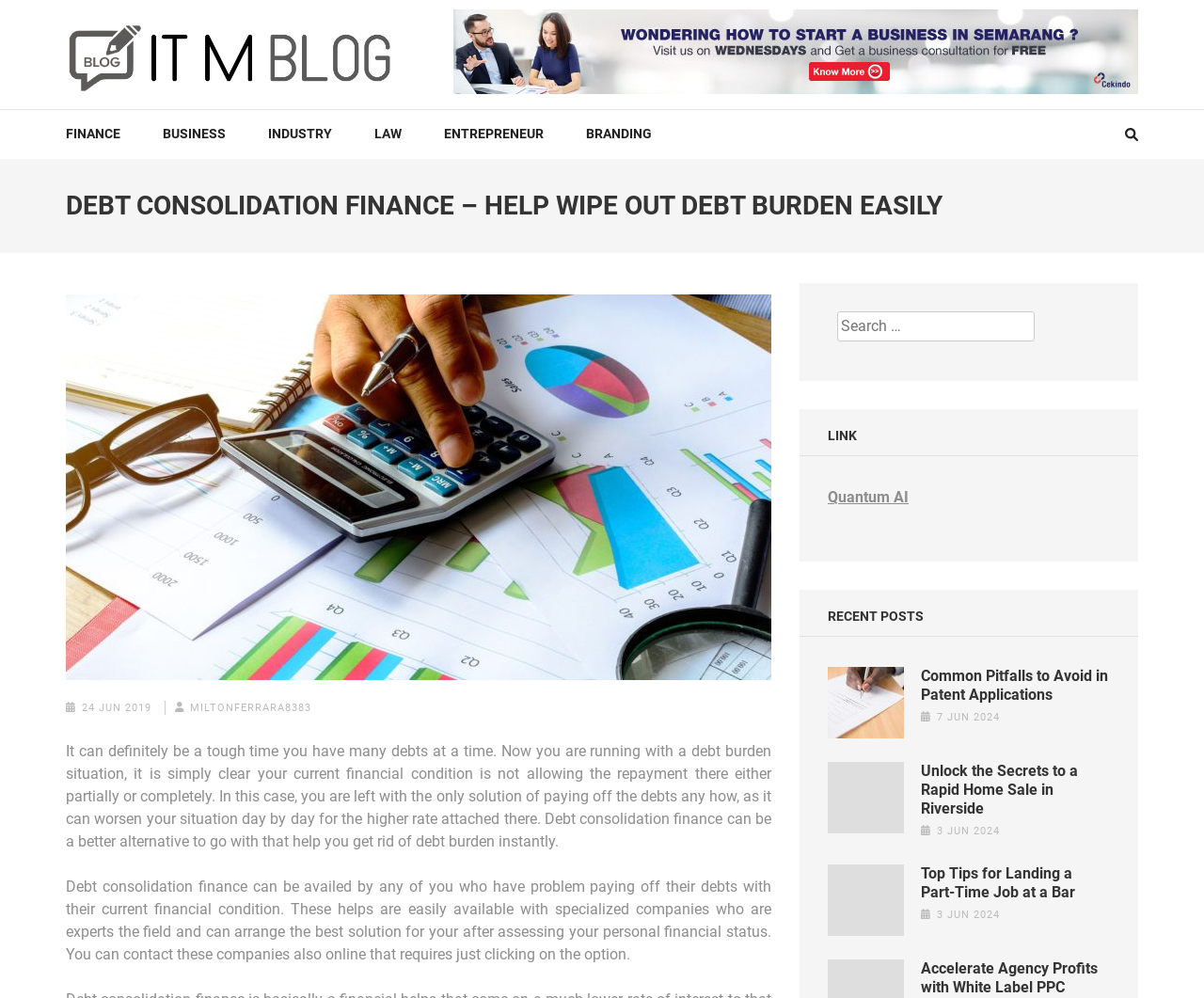Locate and extract the headline of this webpage.

DEBT CONSOLIDATION FINANCE – HELP WIPE OUT DEBT BURDEN EASILY